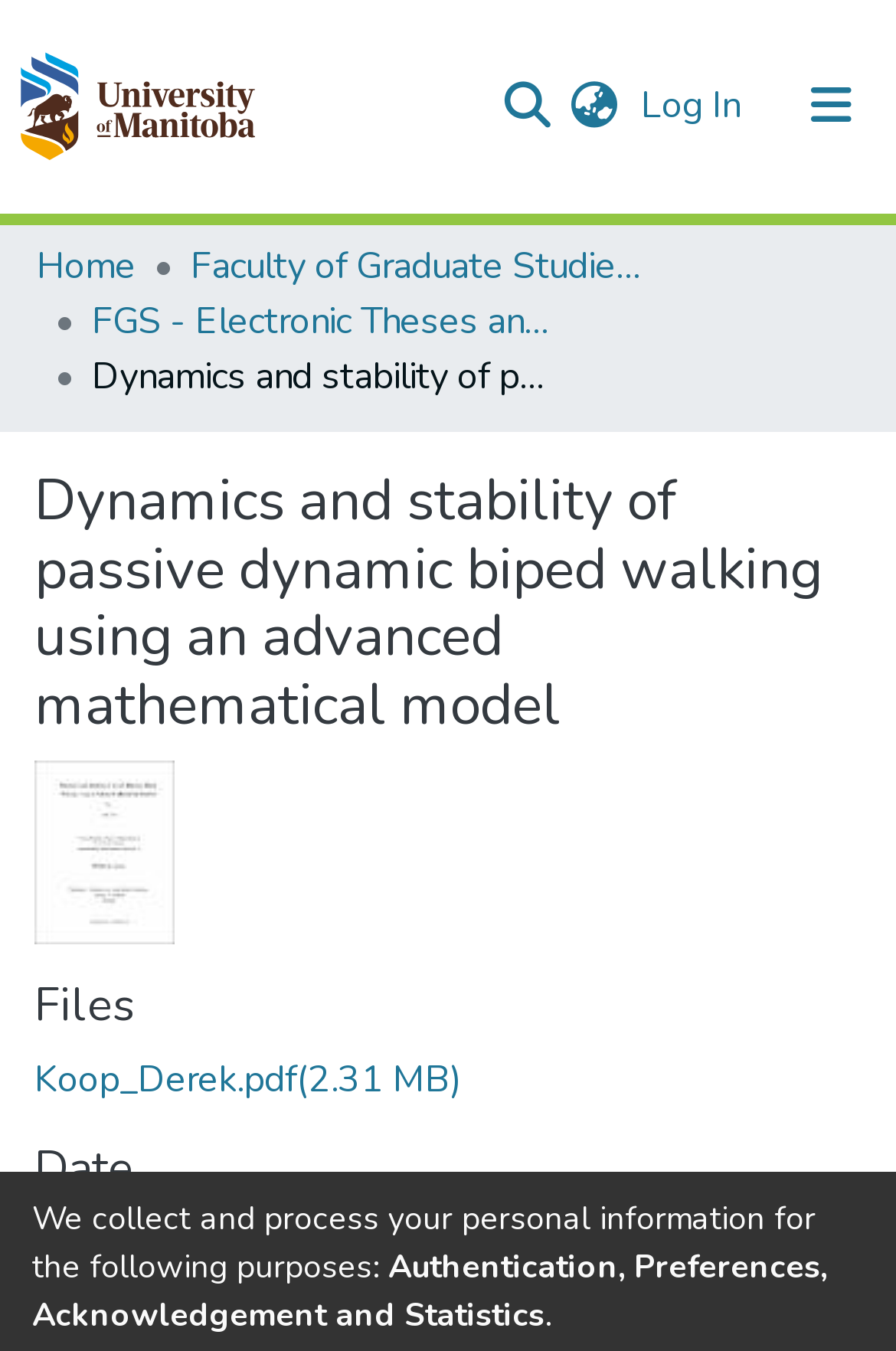Please identify the bounding box coordinates of the element's region that should be clicked to execute the following instruction: "Download Koop_Derek.pdf". The bounding box coordinates must be four float numbers between 0 and 1, i.e., [left, top, right, bottom].

[0.038, 0.78, 0.515, 0.817]